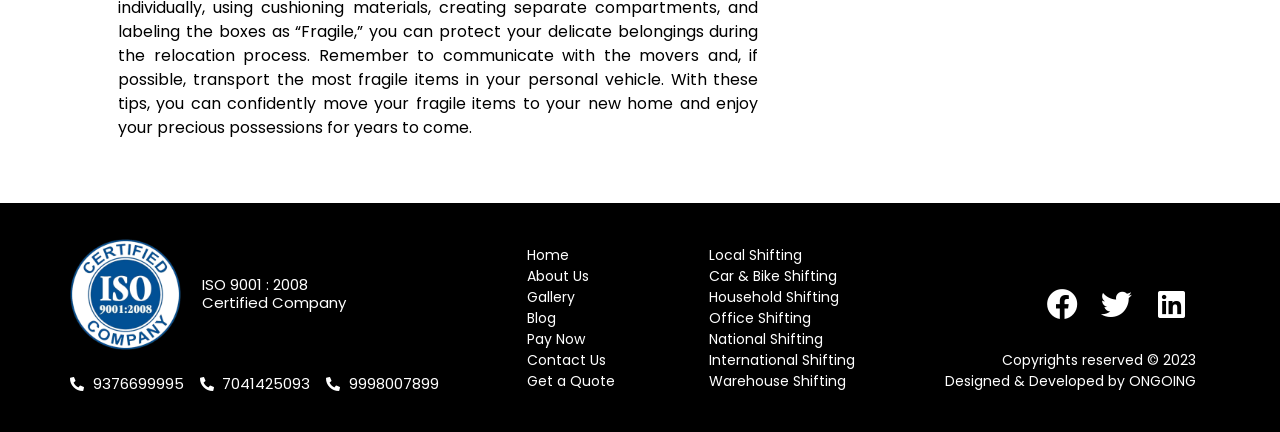Please find the bounding box coordinates of the element that needs to be clicked to perform the following instruction: "Click the 'Home' link". The bounding box coordinates should be four float numbers between 0 and 1, represented as [left, top, right, bottom].

[0.412, 0.566, 0.445, 0.612]